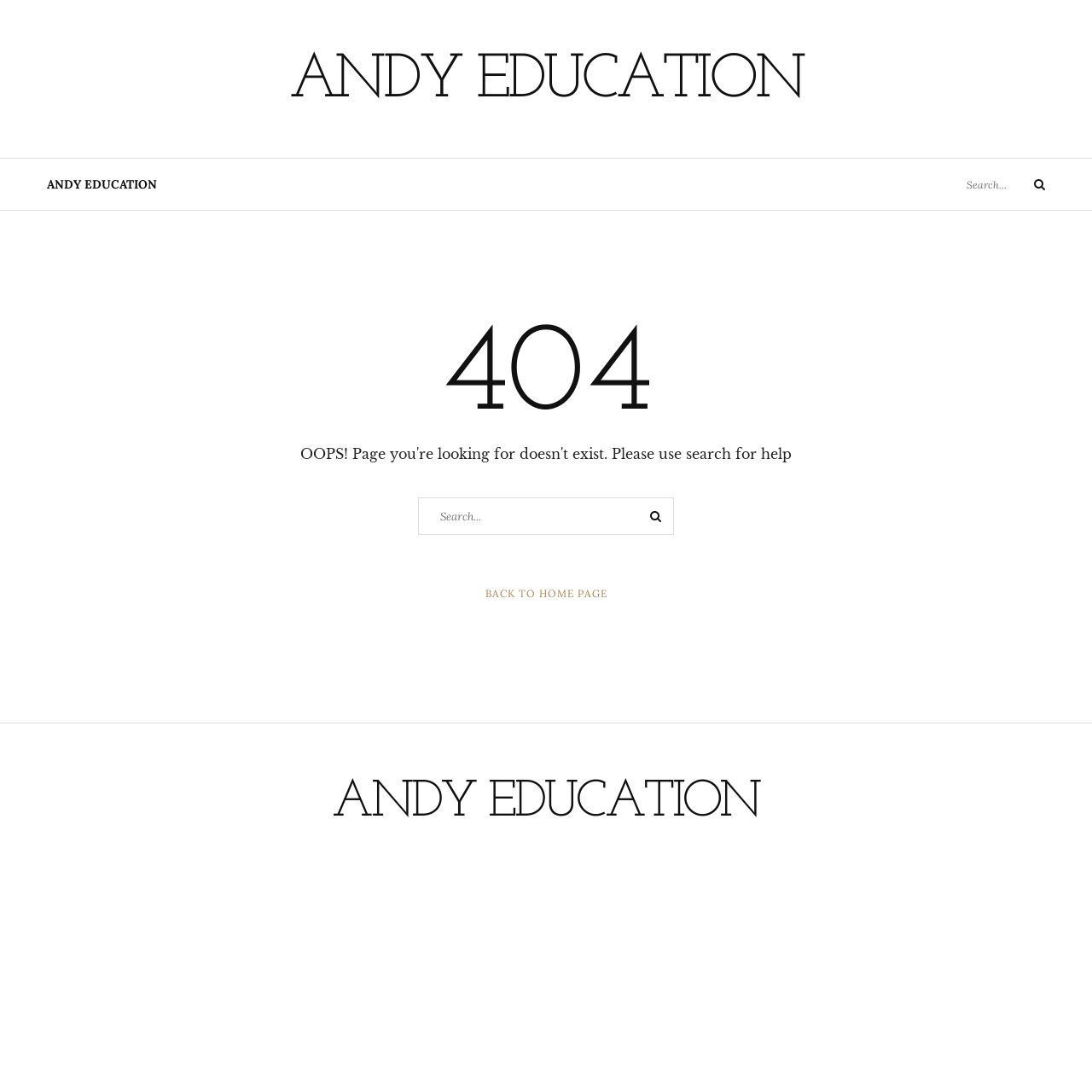Locate the bounding box coordinates of the element that needs to be clicked to carry out the instruction: "Go to the home page". The coordinates should be given as four float numbers ranging from 0 to 1, i.e., [left, top, right, bottom].

[0.444, 0.537, 0.556, 0.551]